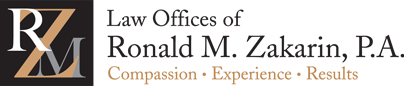Respond with a single word or phrase:
What are the three key aspects emphasized by the law office?

Compassion, Experience, Results